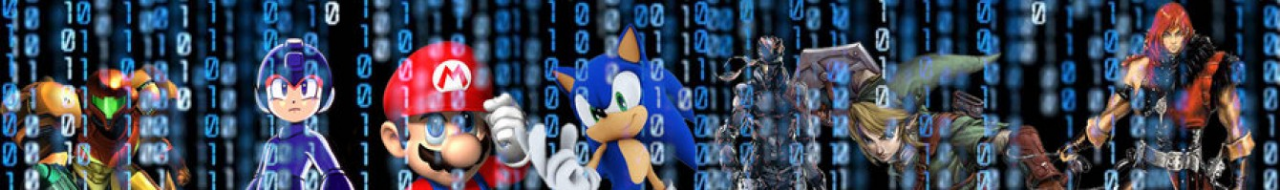Analyze the image and give a detailed response to the question:
Is Mario holding a controller?

The caption describes Mario as holding a controller, representing classic platform gaming, which indicates that he is indeed holding a controller in the image.